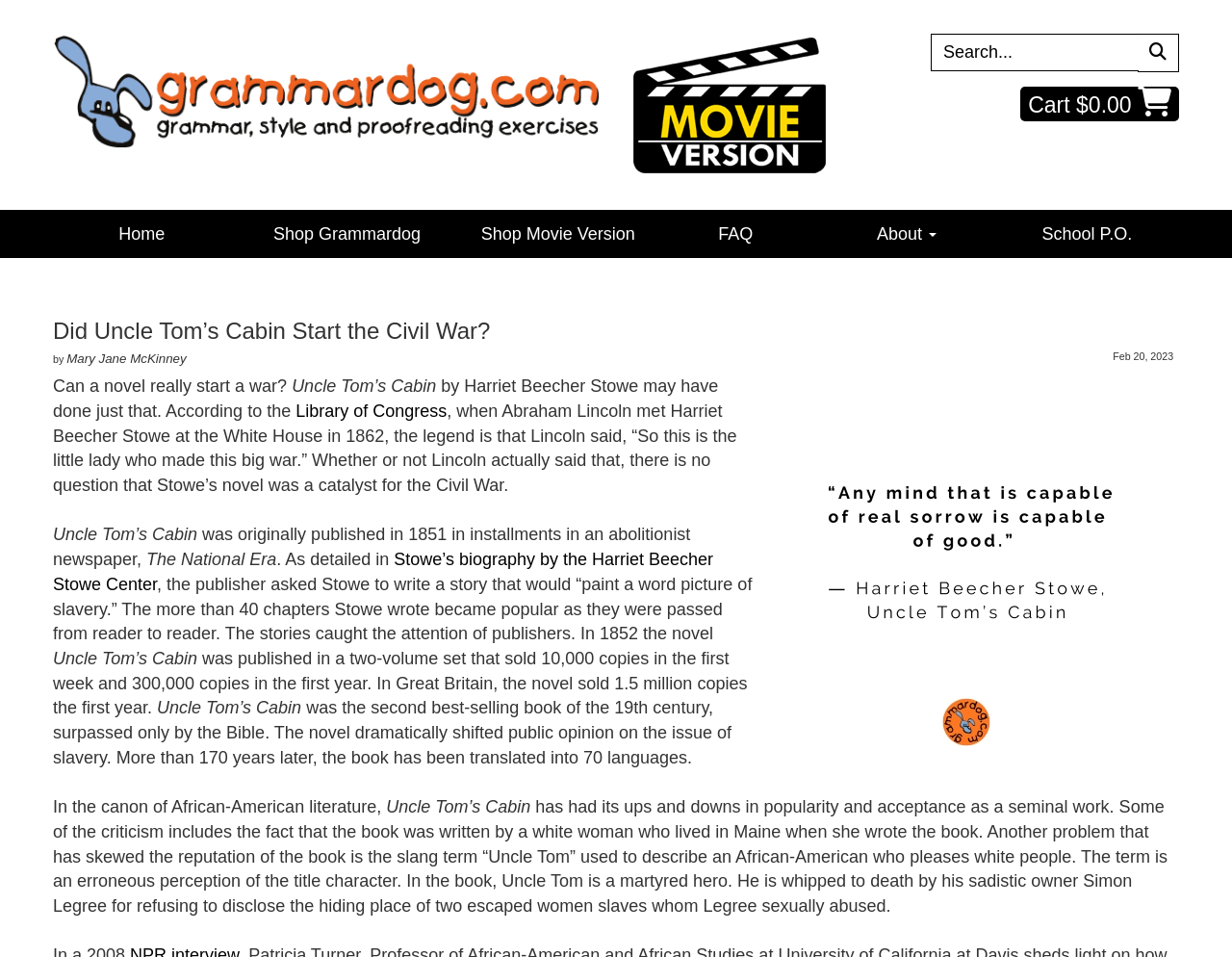Give a succinct answer to this question in a single word or phrase: 
What is the name of the novel mentioned in the article?

Uncle Tom’s Cabin